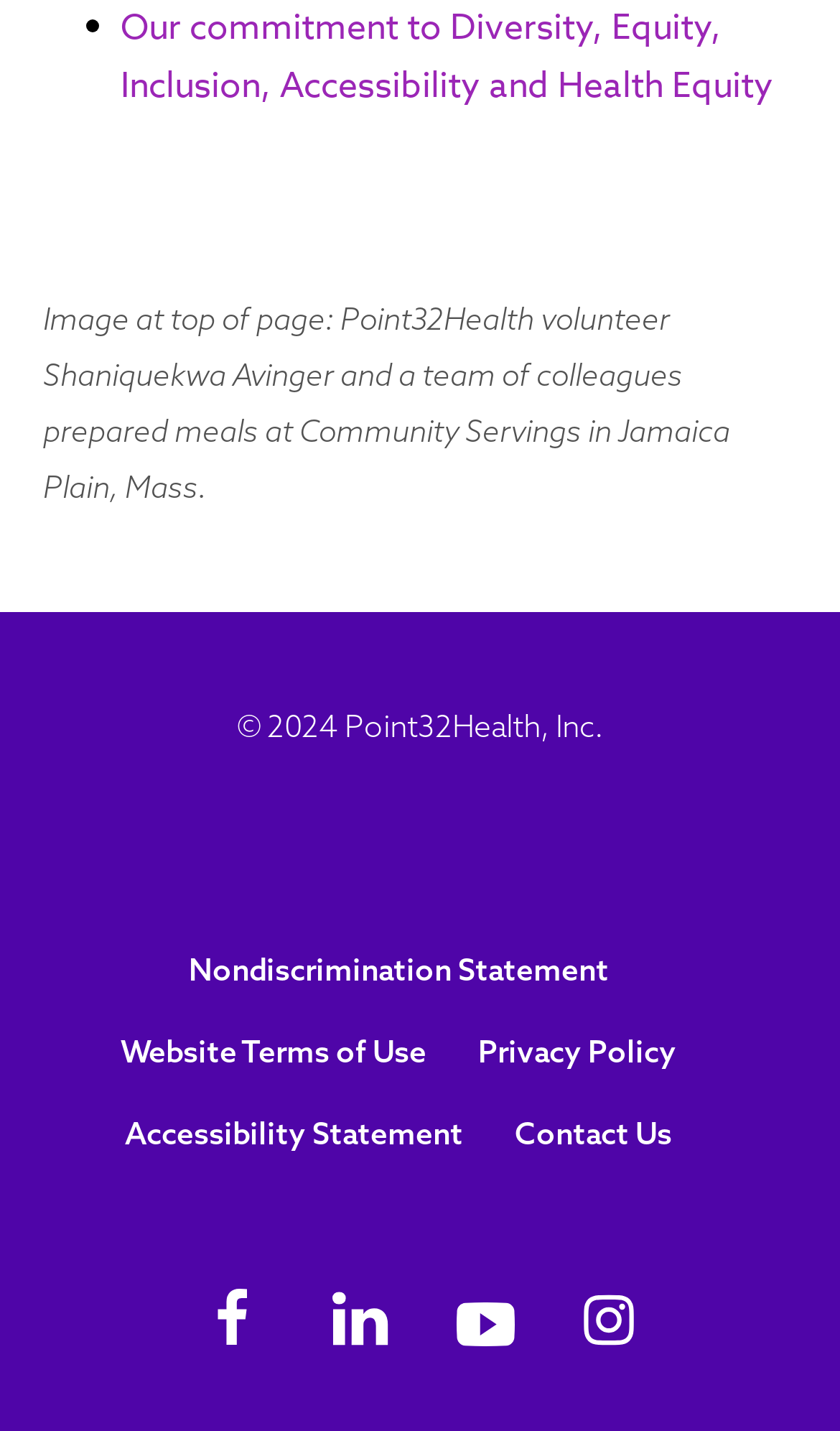Answer the following inquiry with a single word or phrase:
What is the topic of the image at the top of the page?

Volunteering